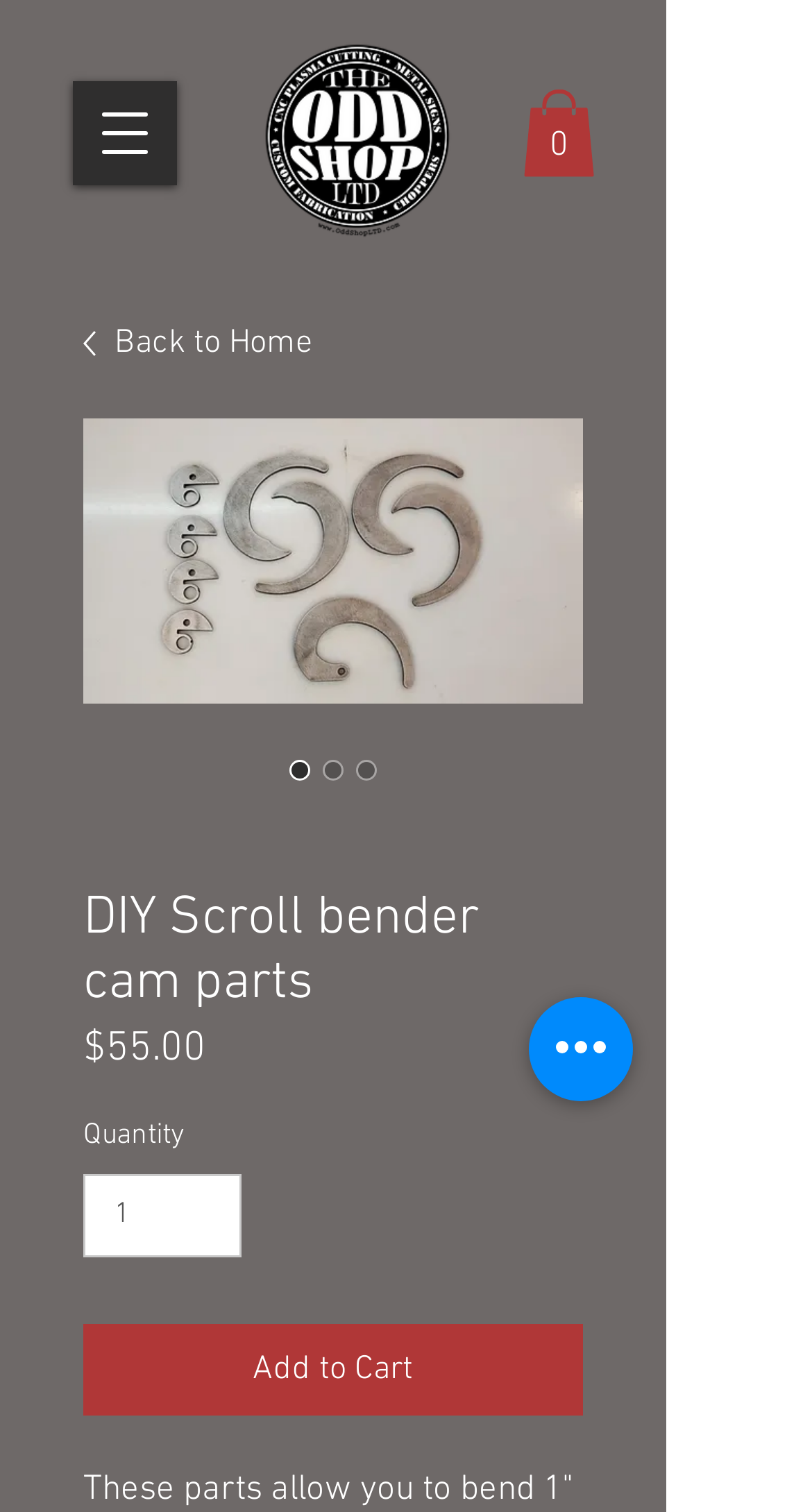What is the price of the DIY Scroll bender cam parts?
Based on the content of the image, thoroughly explain and answer the question.

I found the price by looking at the text next to the 'Price' label, which is '$55.00'.